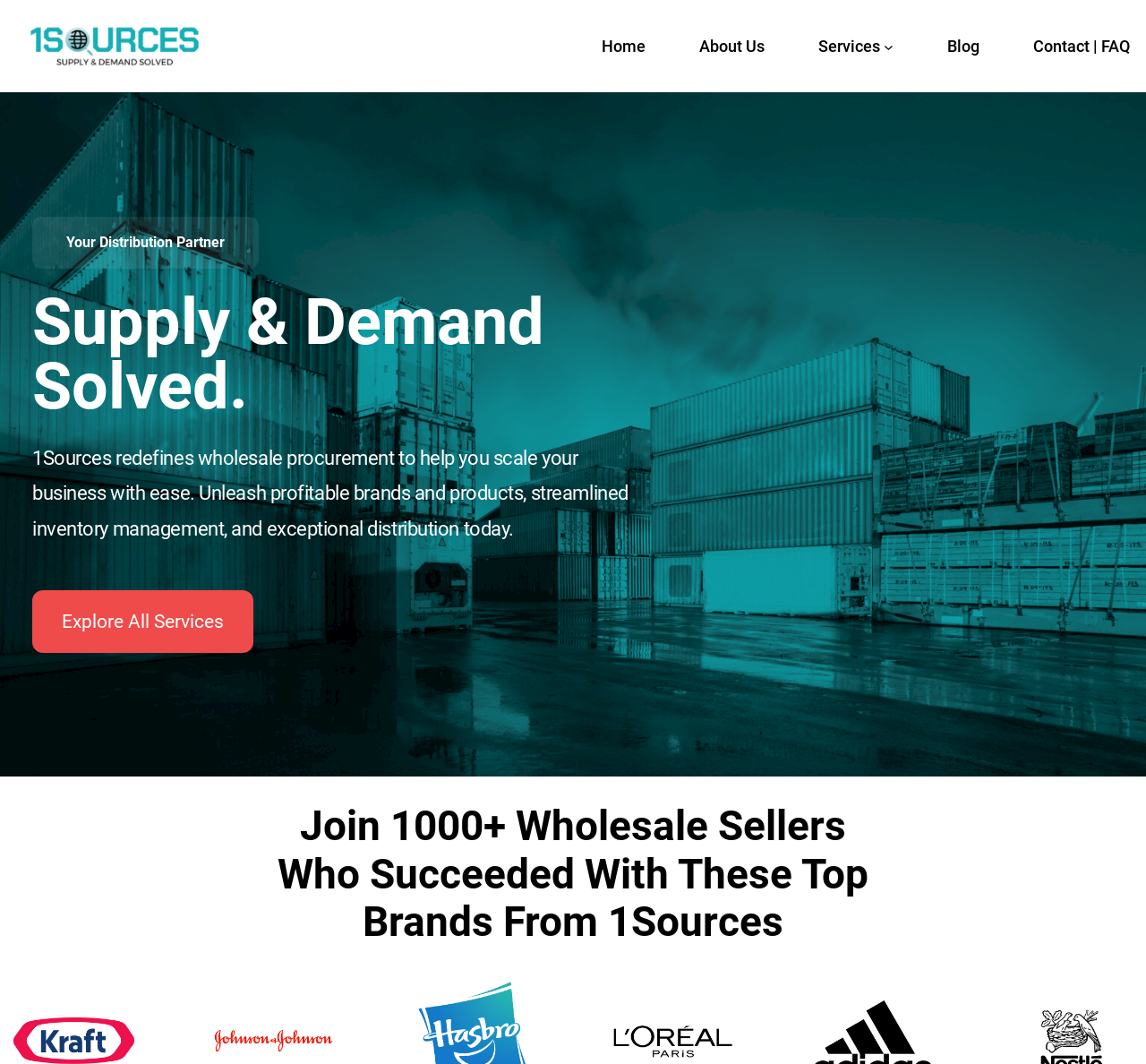How many links are in the navigation menu?
Please provide a single word or phrase in response based on the screenshot.

6